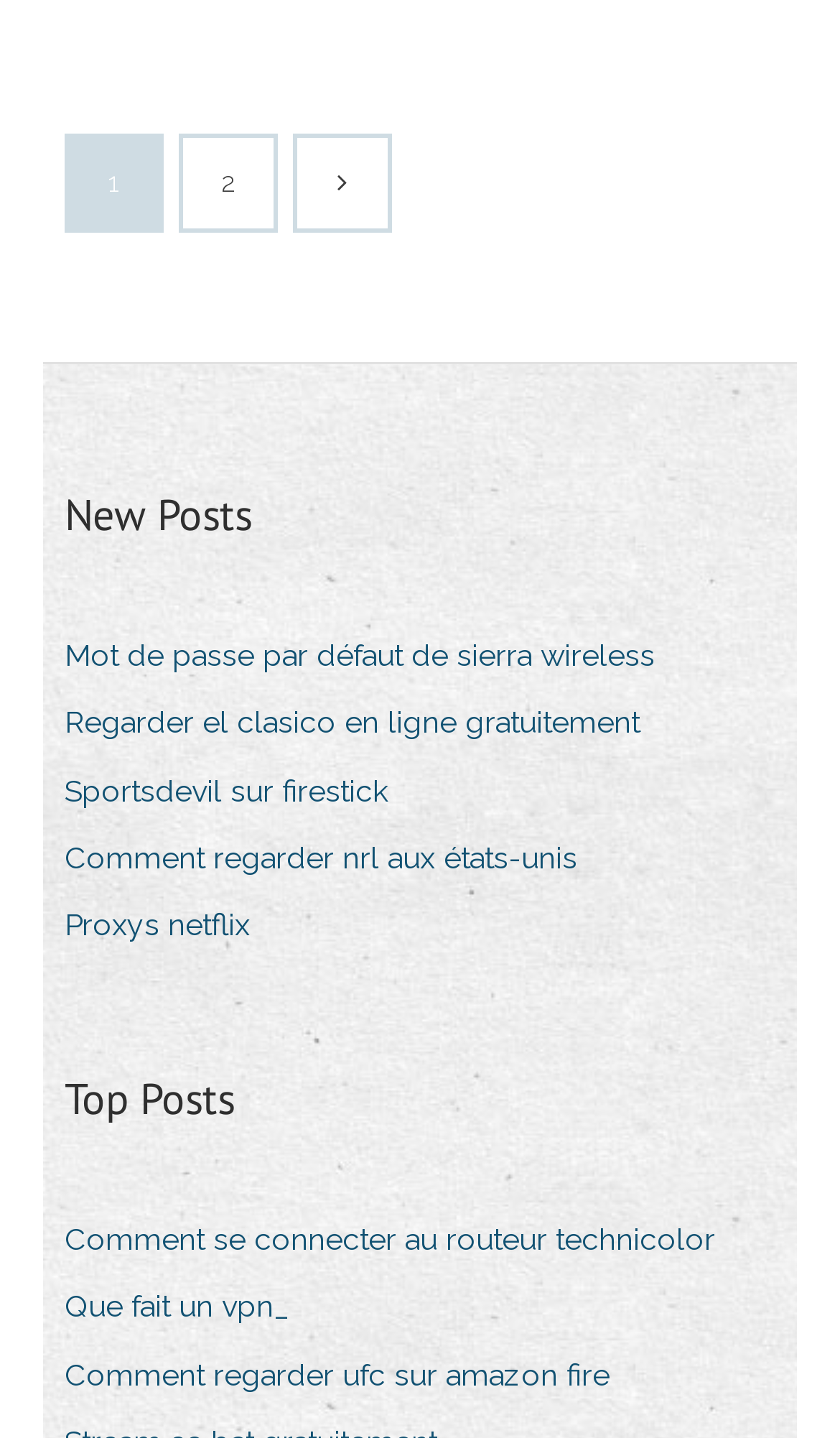How many posts are listed on the page?
Offer a detailed and exhaustive answer to the question.

I counted the number of links under both 'New Posts' and 'Top Posts' headings, which are 5 and 4 links respectively. There are 9 posts listed on the page in total.